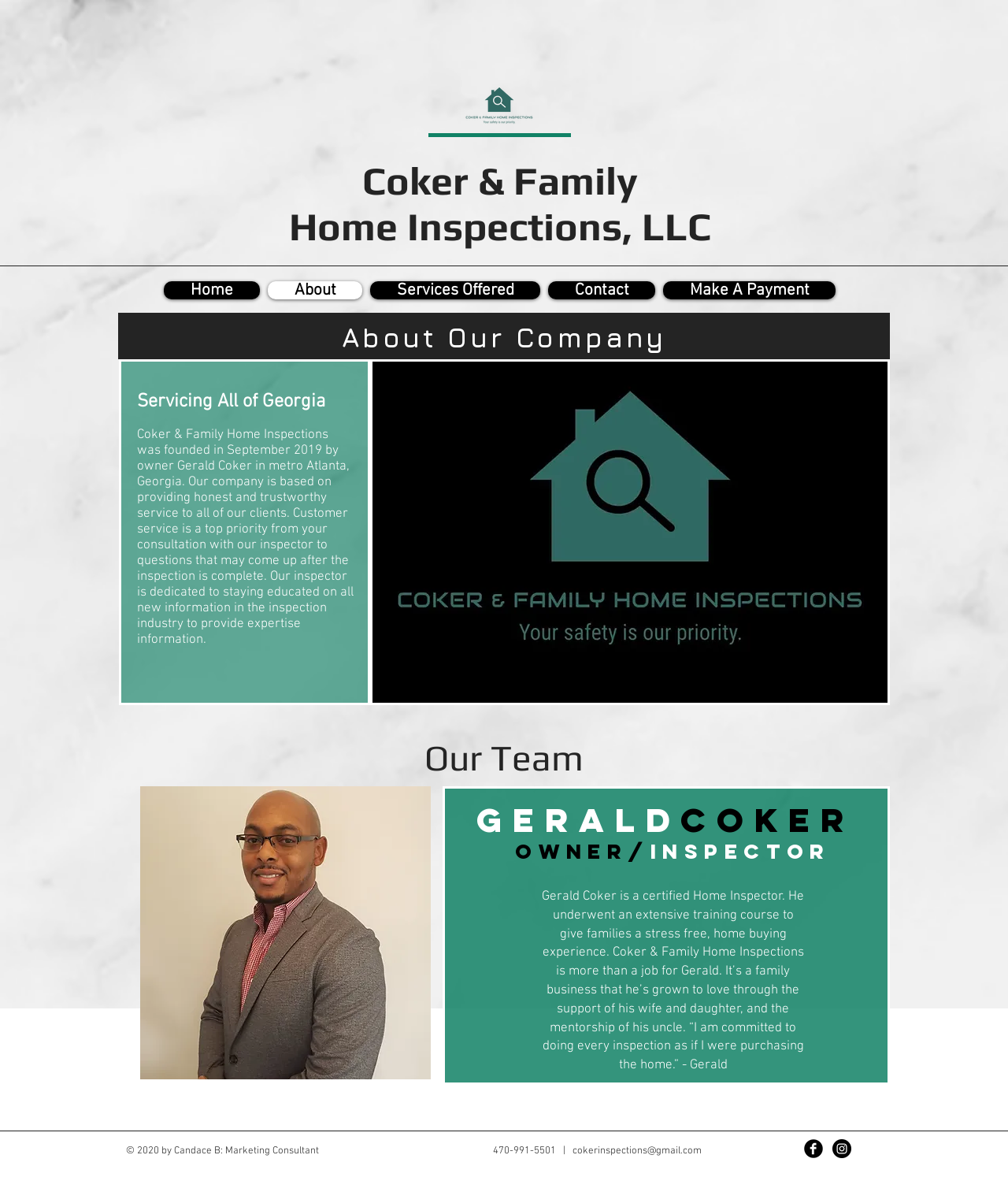Extract the primary heading text from the webpage.

Coker & Family